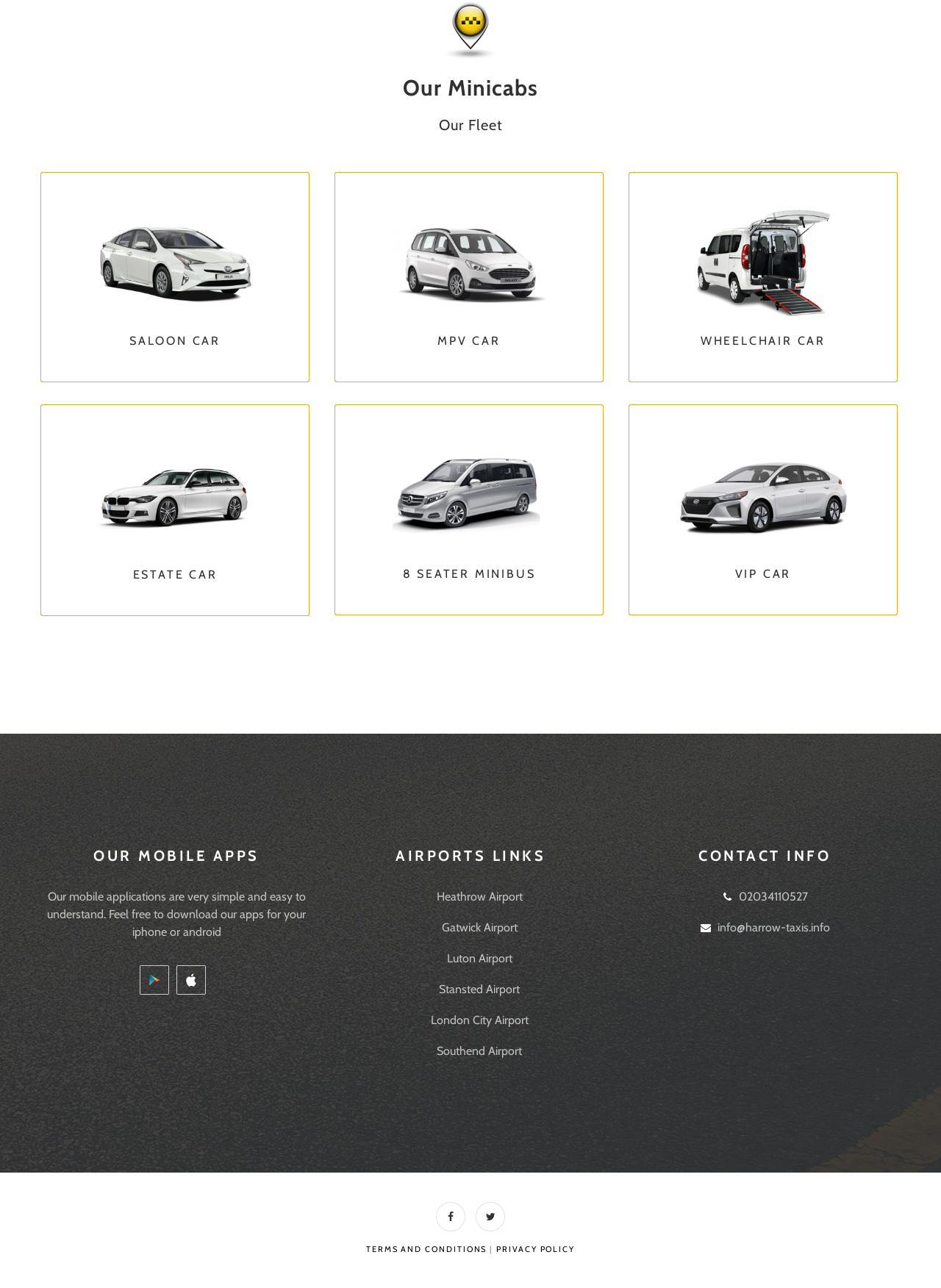Given the description "02034110527", provide the bounding box coordinates of the corresponding UI element.

[0.785, 0.691, 0.859, 0.702]